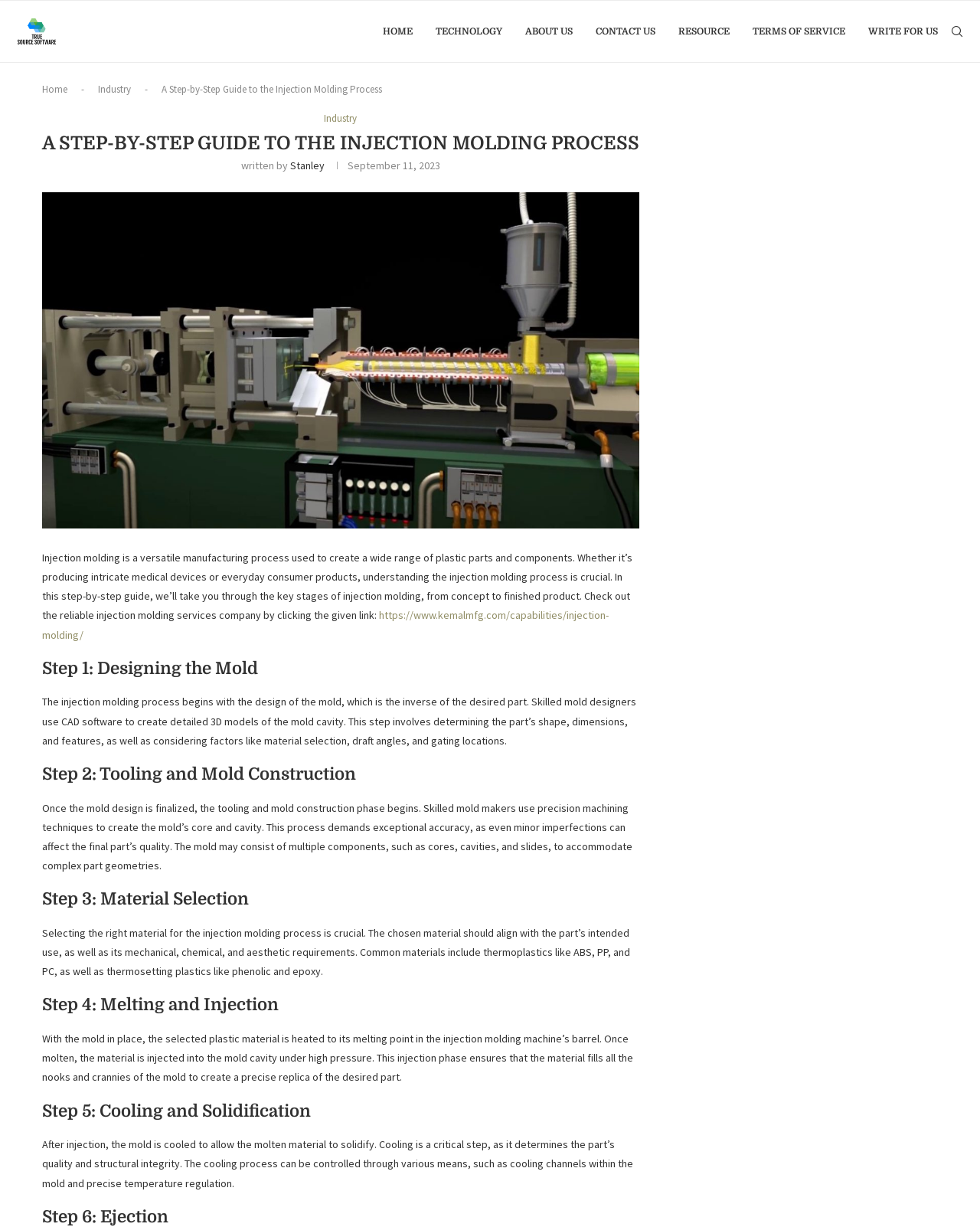Write an extensive caption that covers every aspect of the webpage.

The webpage is a comprehensive guide to the injection molding process, with a focus on the step-by-step process of creating plastic parts and components. At the top of the page, there is a navigation bar with links to various sections of the website, including "HOME", "TECHNOLOGY", "ABOUT US", and "CONTACT US". Below the navigation bar, there is a breadcrumbs section that shows the current page's location within the website's hierarchy.

The main content of the page is divided into several sections, each with a heading that describes a specific step in the injection molding process. The first section, "A STEP-BY-STEP GUIDE TO THE INJECTION MOLDING PROCESS", provides an introduction to the process and its importance. The following sections, labeled "Step 1: Designing the Mold", "Step 2: Tooling and Mold Construction", "Step 3: Material Selection", "Step 4: Melting and Injection", and "Step 5: Cooling and Solidification", provide detailed explanations of each step, including the design of the mold, the construction of the mold, the selection of materials, the melting and injection of the material, and the cooling and solidification of the final product.

Throughout the page, there are links to external resources, including a link to a reliable injection molding services company. There are also images and icons scattered throughout the page, including a logo for the website in the top-left corner. The text is well-organized and easy to read, with clear headings and concise descriptions of each step in the process. Overall, the webpage provides a comprehensive and detailed guide to the injection molding process, making it a valuable resource for anyone looking to learn more about this manufacturing process.